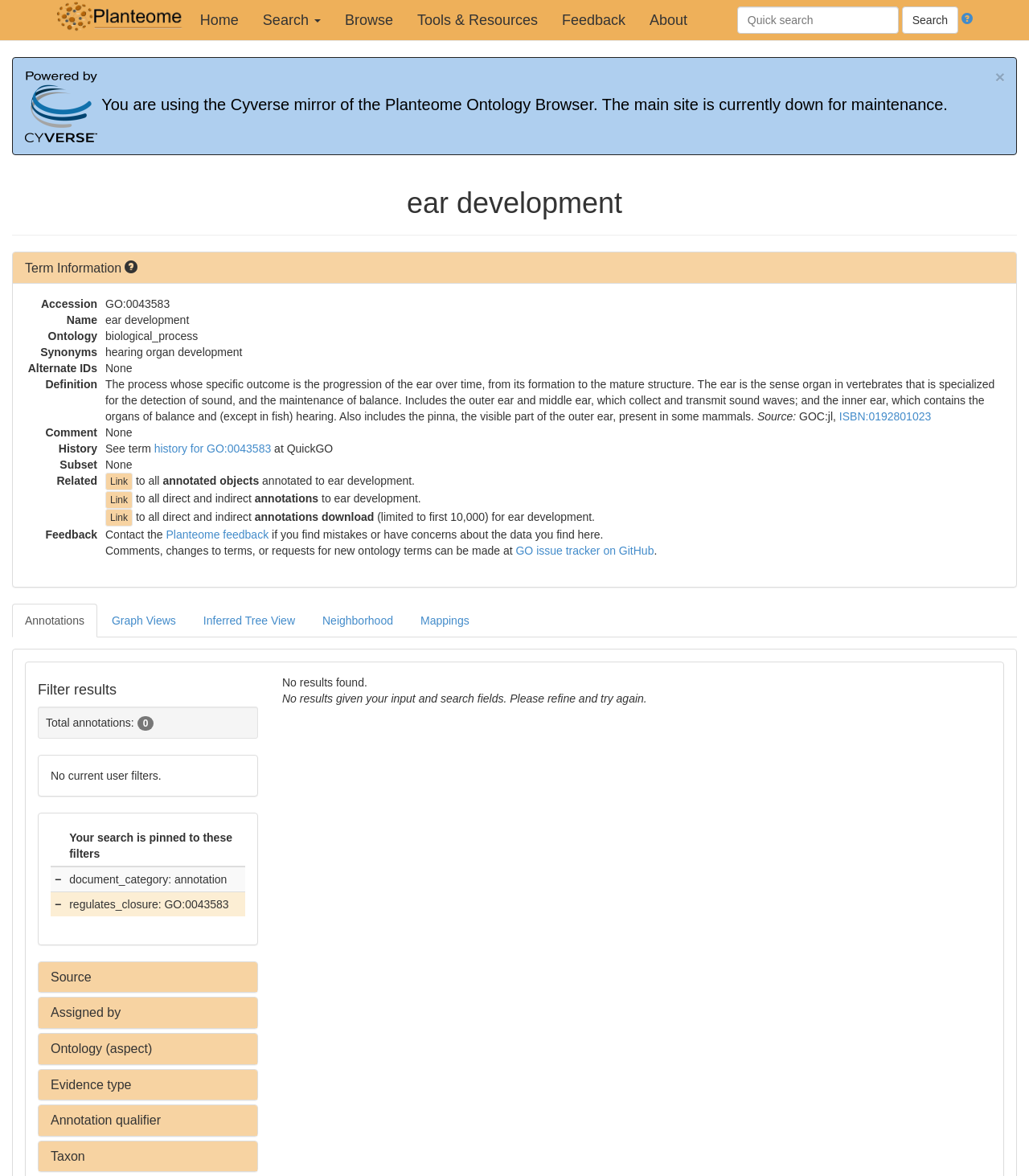Please locate the bounding box coordinates of the region I need to click to follow this instruction: "Browse the ontology".

[0.323, 0.0, 0.394, 0.034]